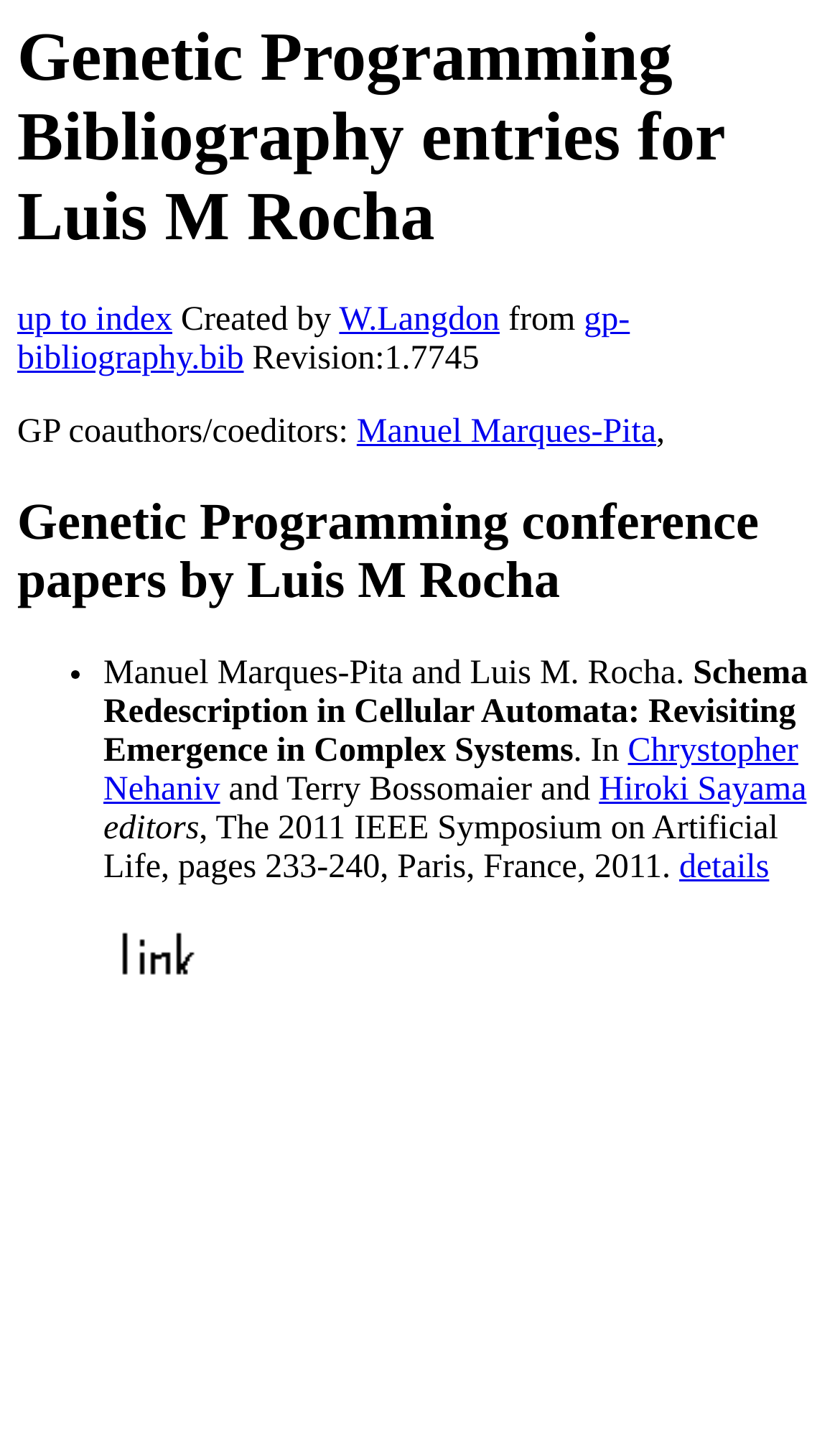Determine the bounding box coordinates of the clickable element to complete this instruction: "view details of the 2011 IEEE Symposium on Artificial Life". Provide the coordinates in the format of four float numbers between 0 and 1, [left, top, right, bottom].

[0.809, 0.594, 0.916, 0.619]